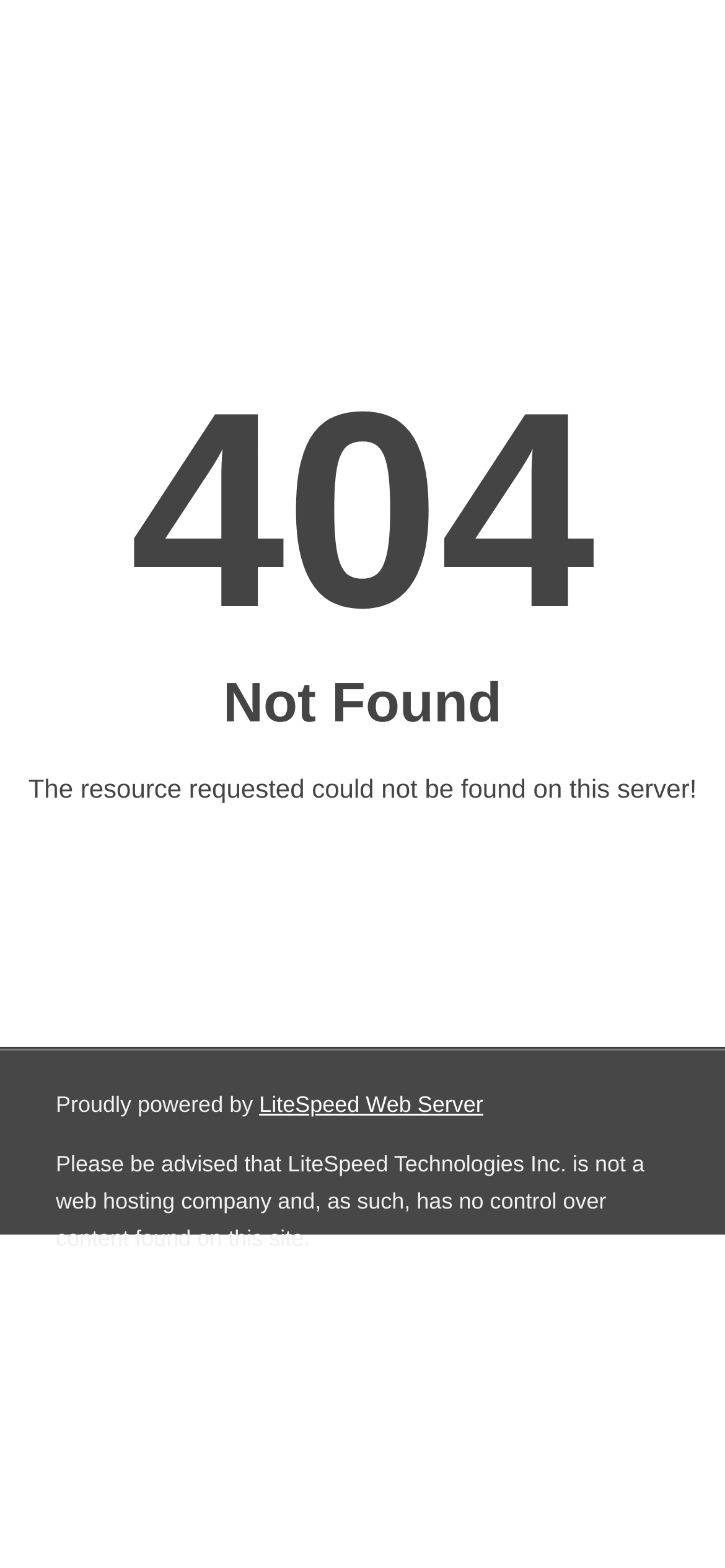Extract the bounding box coordinates for the UI element described as: "LiteSpeed Web Server".

[0.357, 0.696, 0.666, 0.713]